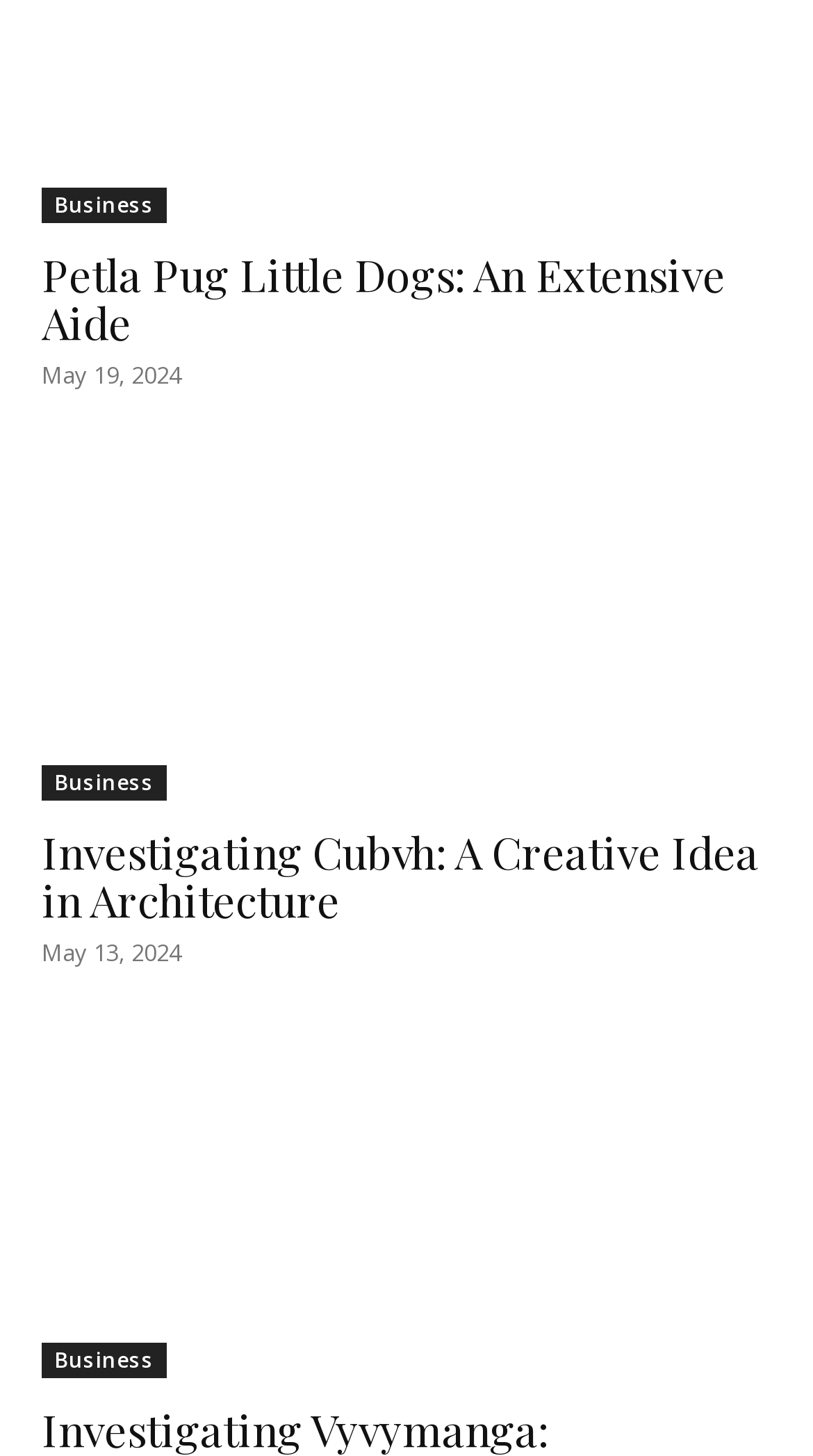How many business links are there?
Carefully examine the image and provide a detailed answer to the question.

I counted the number of link elements with the text 'Business' and found that there are three of them.